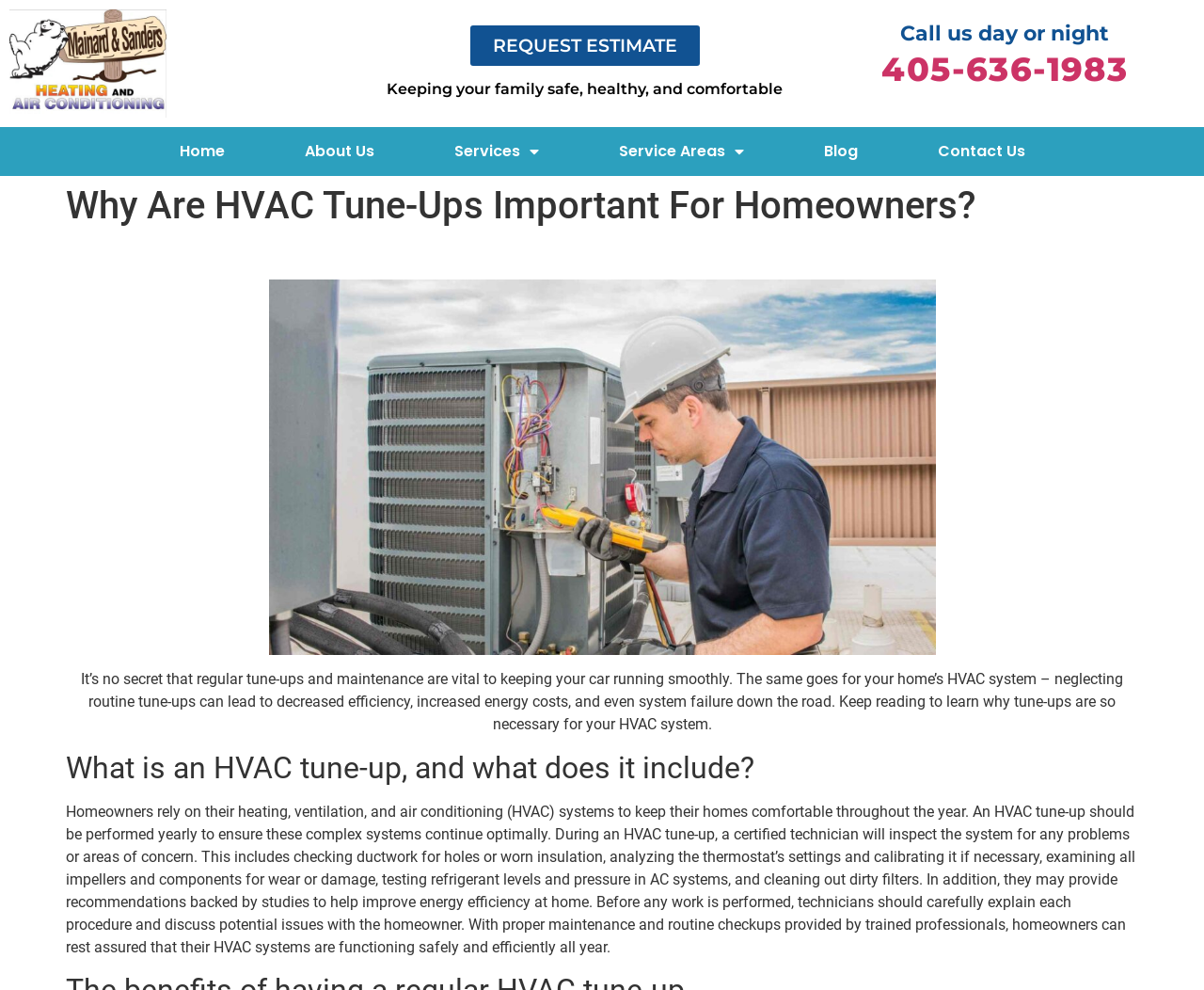Analyze and describe the webpage in a detailed narrative.

The webpage appears to be a blog or article page from a heating and air conditioning company, Mainard & Sanders Heating And Air Conditioning. At the top left corner, there is a logo featuring a polar bear leaning against a wooden post sign. Next to the logo, there is a link to request an estimate. 

Below the logo, there is a heading that reads "Why Are HVAC Tune-Ups Important For Homeowners?" which is also the title of the article. To the right of the heading, there are several links to navigate to different sections of the website, including "Home", "About Us", "Services", "Service Areas", "Blog", and "Contact Us".

The main content of the article starts with a brief introduction, followed by a paragraph explaining the importance of regular tune-ups and maintenance for HVAC systems. Below this, there is an image of a person in a white hardhat testing an HVAC unit with a tool.

The article continues with a section titled "What is an HVAC tune-up, and what does it include?" which provides a detailed explanation of the process and what homeowners can expect from a certified technician during a tune-up. The text is divided into several paragraphs, making it easy to read and understand.

Throughout the page, there are no other images besides the logo and the image of the person testing the HVAC unit. The overall layout is clean, with clear headings and concise text, making it easy to navigate and read.